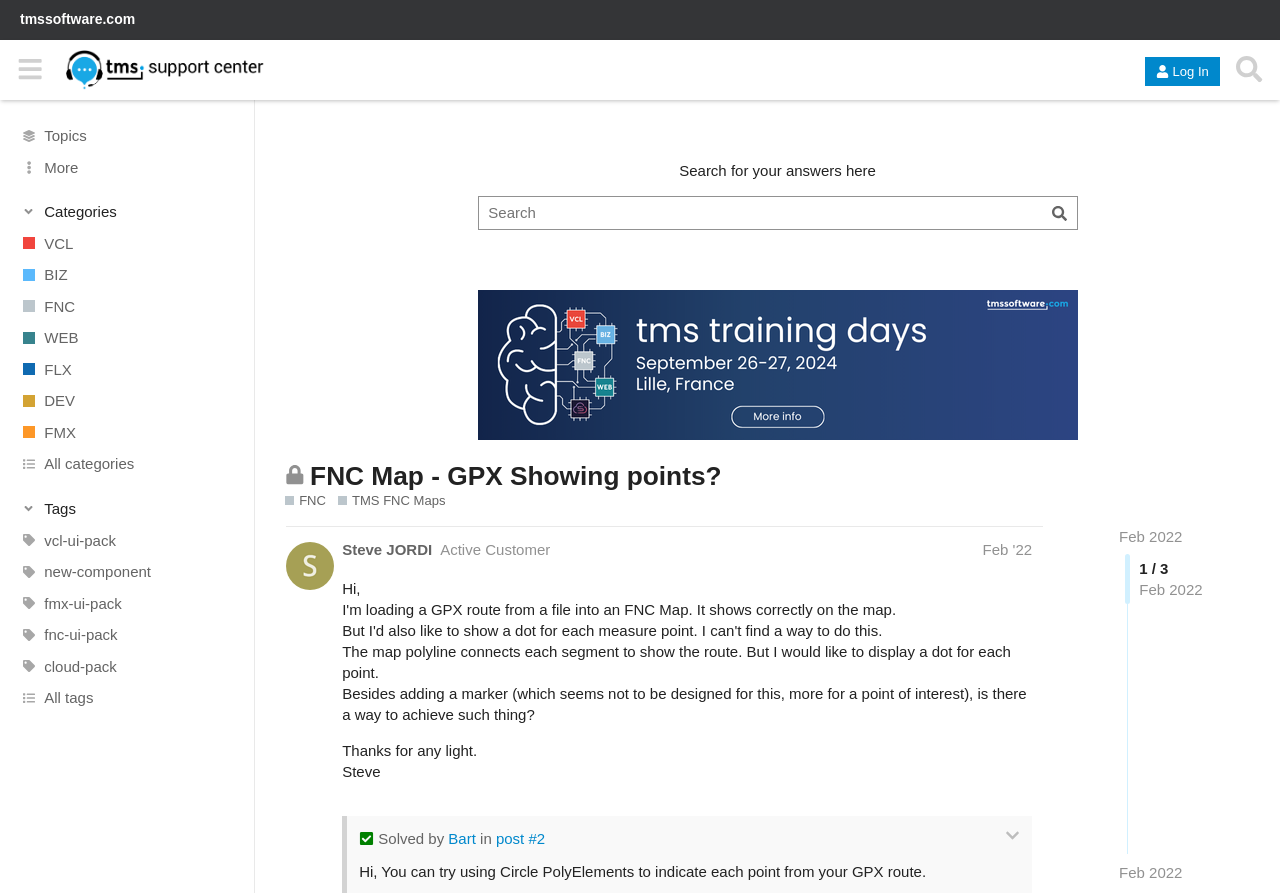Identify the bounding box coordinates of the part that should be clicked to carry out this instruction: "Click on the 'More' button".

[0.0, 0.17, 0.199, 0.205]